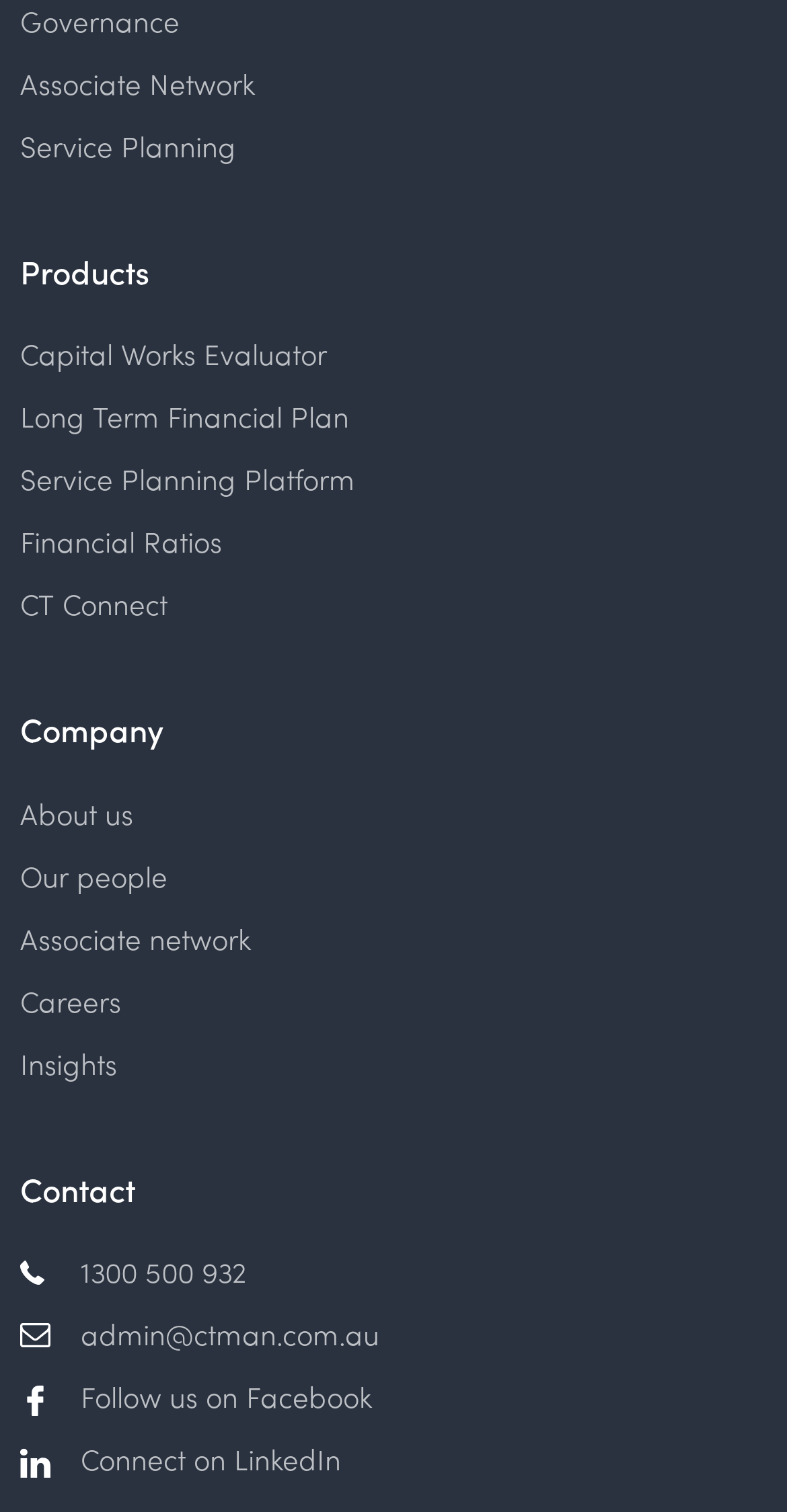Please analyze the image and give a detailed answer to the question:
How many links are there in the top menu?

I counted the number of links in the top menu, starting from 'Governance' to 'Service Planning Platform', and found 11 links.